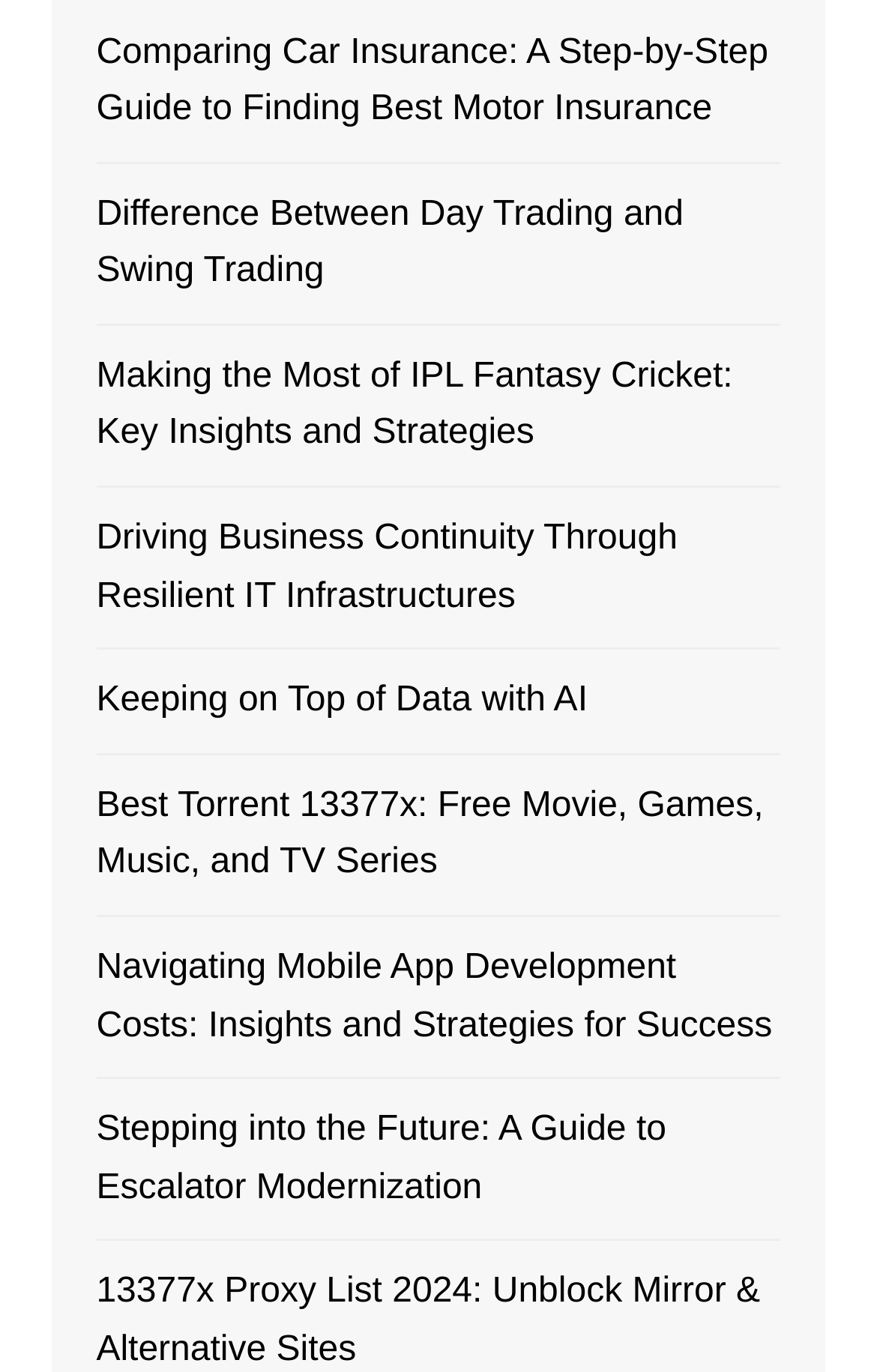Identify the bounding box coordinates of the clickable region required to complete the instruction: "Discover how to drive business continuity through IT infrastructures". The coordinates should be given as four float numbers within the range of 0 and 1, i.e., [left, top, right, bottom].

[0.11, 0.372, 0.89, 0.456]